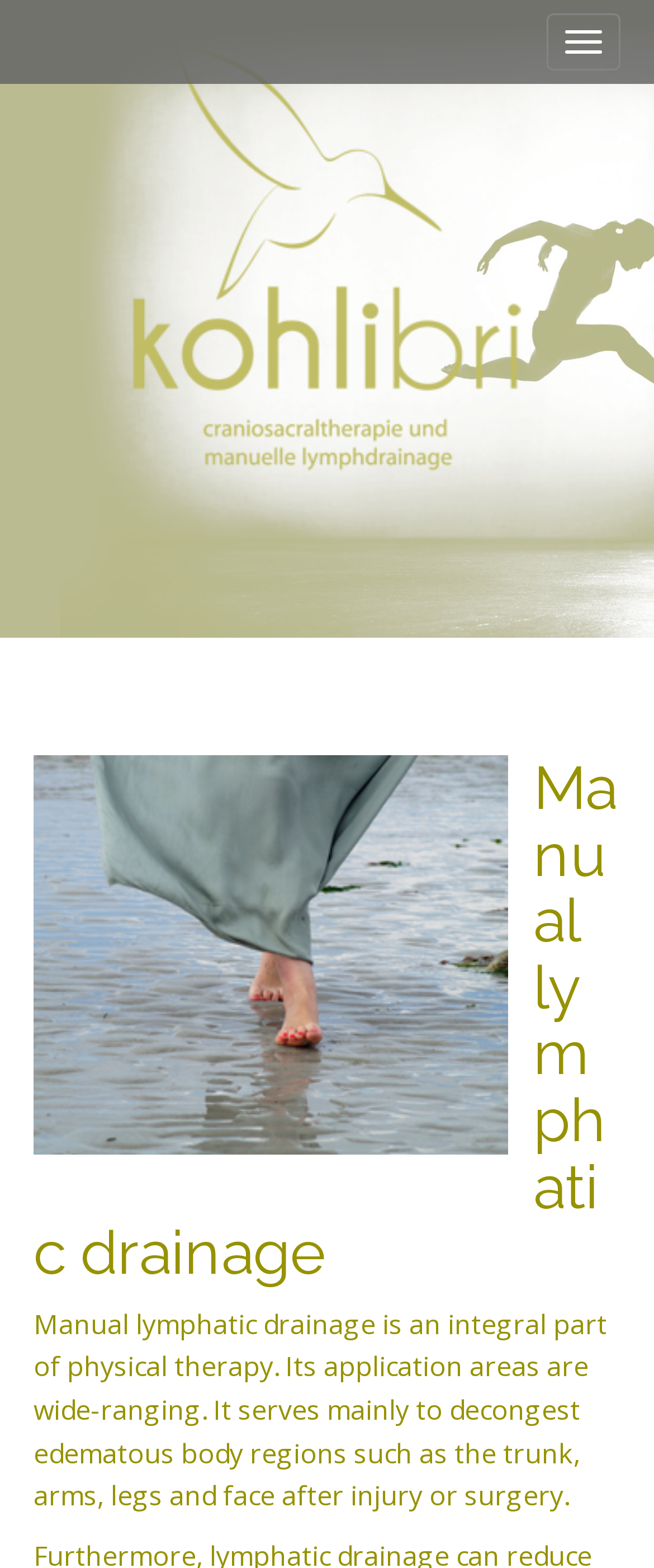Identify and extract the main heading from the webpage.

Manual lymphatic drainage